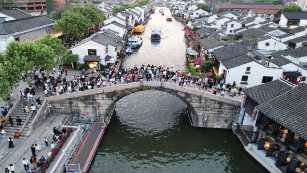Offer an in-depth description of the image shown.

The image showcases a vibrant scene along a picturesque waterway, likely during a bustling event or festive occasion. In the foreground, a traditional stone arch bridge arches over the water, populated with numerous people who are enjoying the lively atmosphere. The crowd gathers along the edges of the bridge and the banks, adding to the lively ambiance.

On either side of the canal, charming houses with distinctive architecture line the banks, their roofs adorned with dark tiles, creating a contrast against the greenery of trees and blooming flowers. Boats gently glide along the waterway, hinting at both transportation and leisure activities. This scene captures the essence of community and cultural celebration, reflecting the architectural beauty and social life along the water in the context of Chinese heritage.